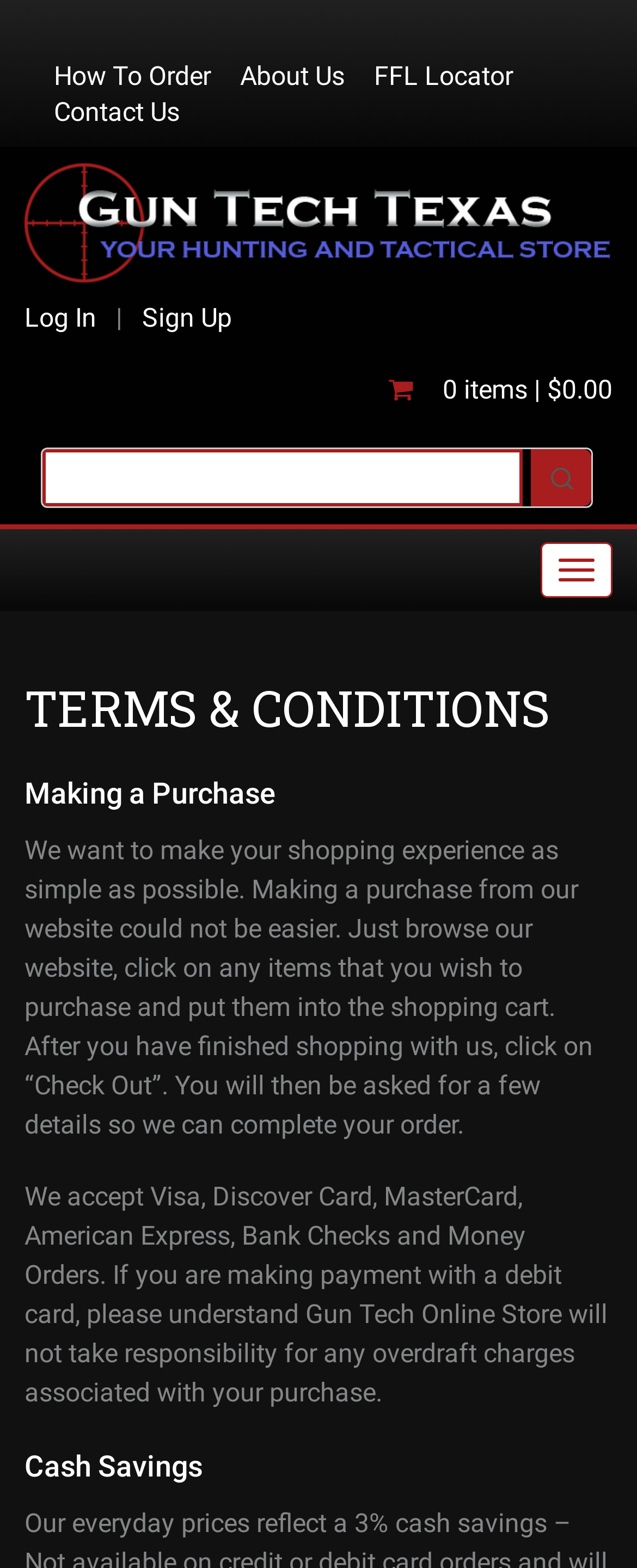Using the webpage screenshot, locate the HTML element that fits the following description and provide its bounding box: "Log In".

[0.038, 0.193, 0.162, 0.213]